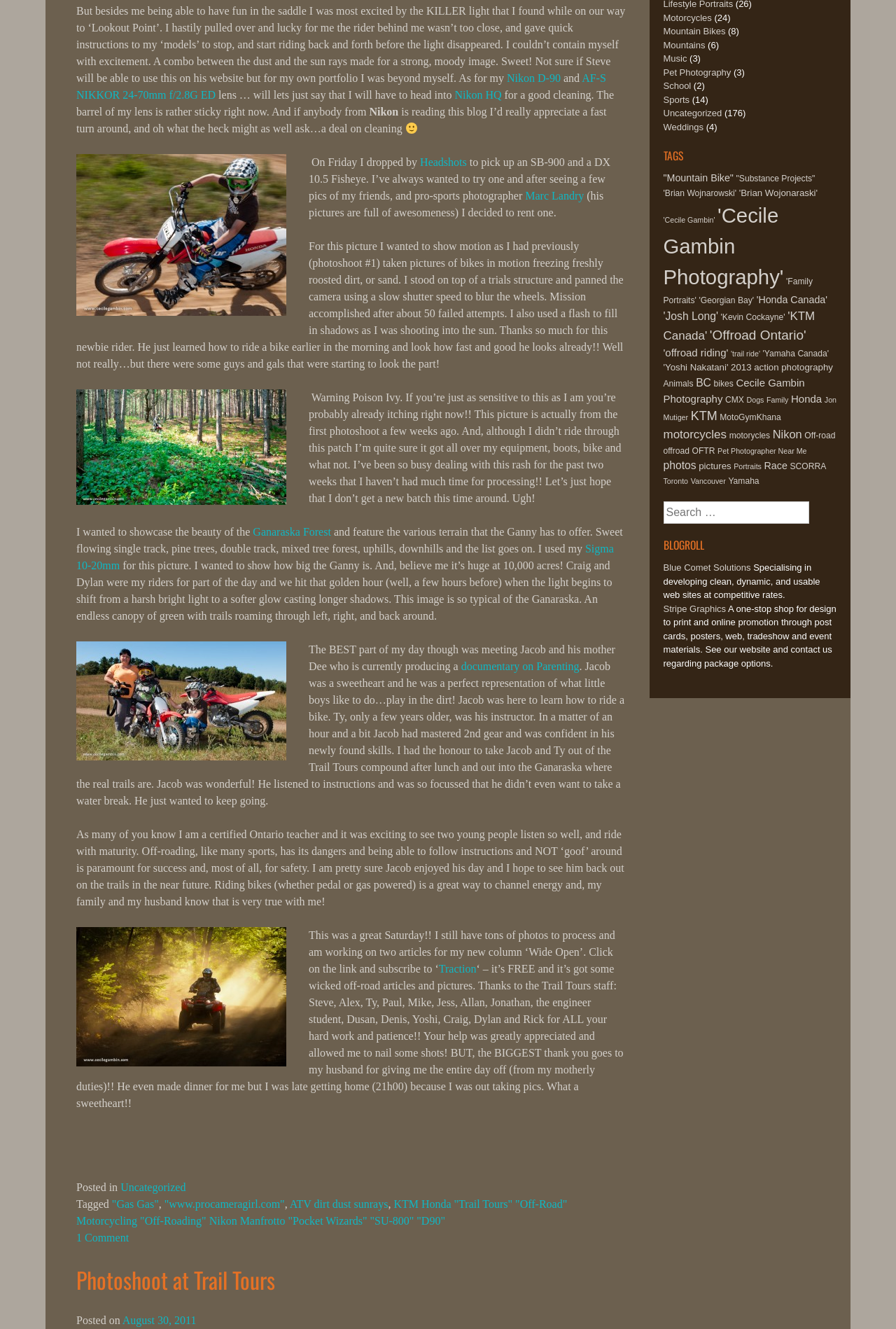Based on the element description: "Marc Landry", identify the UI element and provide its bounding box coordinates. Use four float numbers between 0 and 1, [left, top, right, bottom].

[0.586, 0.143, 0.655, 0.152]